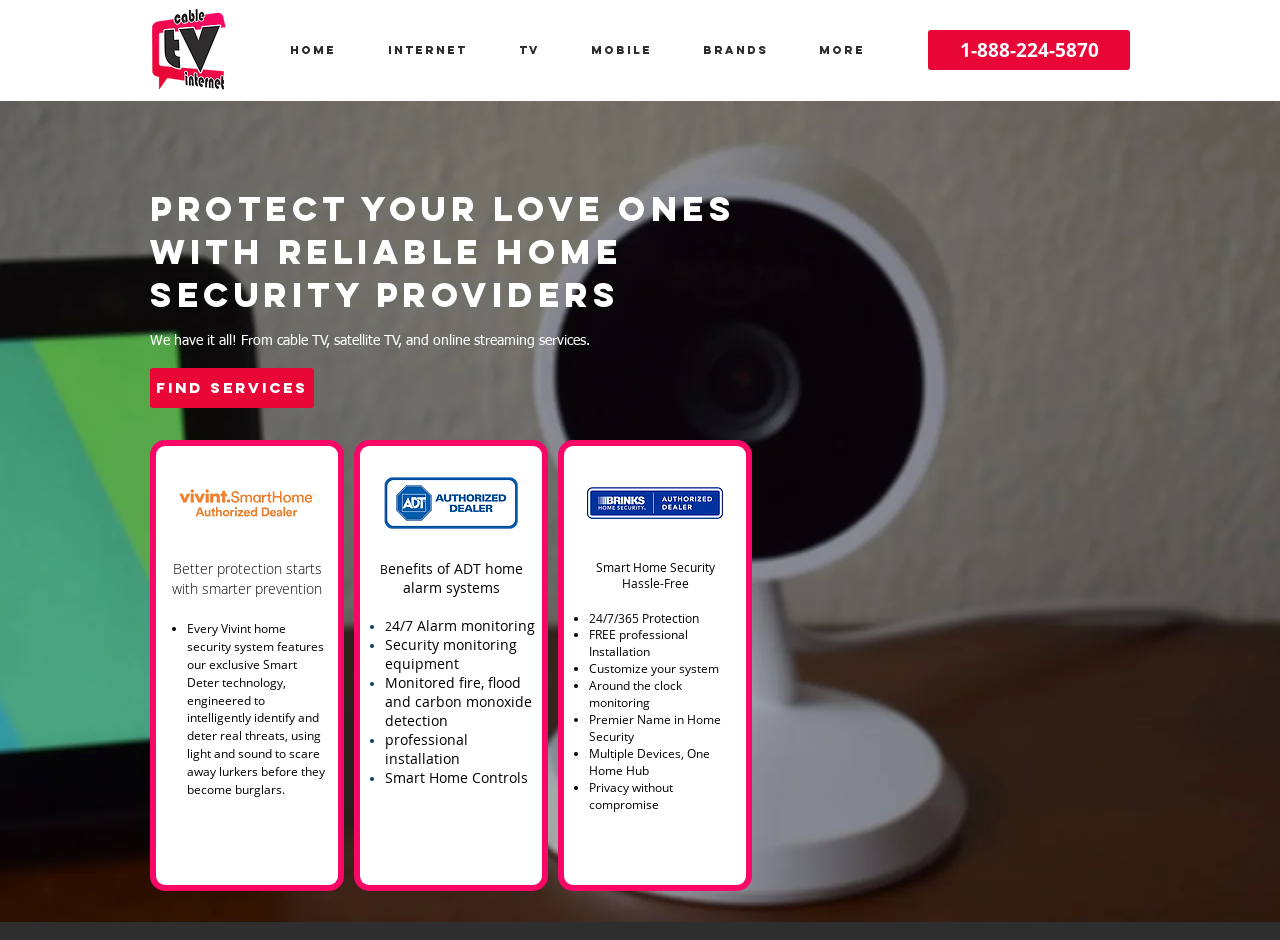Create an elaborate caption that covers all aspects of the webpage.

This webpage is about home security, specifically highlighting the services and benefits of various home security providers. At the top left corner, there is a logo of CTI (cable-tv-internet) with a link to the homepage. Next to it, there is a navigation menu with links to different sections of the website, including Home, Internet, TV, Mobile, Brands, and More.

Below the navigation menu, there is a prominent heading that reads "Protect your loved ones with reliable home security providers." This is followed by a brief description of the services offered, which includes cable TV, satellite TV, and online streaming services.

On the left side of the page, there is a call-to-action button that says "FIND SERVICES." Below this button, there are three sections, each highlighting a different home security provider: Vivint, ADT, and Brinks. Each section features an image of the provider's logo, a brief description of their services, and a list of benefits, including features such as smart deter technology, alarm monitoring, security monitoring equipment, and smart home controls.

The lists of benefits are presented in bullet points, with each point preceded by a bullet marker. The text is concise and easy to read, with headings and subheadings used to organize the content. There are also several images of home security systems and devices scattered throughout the page.

Overall, the webpage is well-organized and easy to navigate, with a clear focus on promoting the services and benefits of different home security providers.